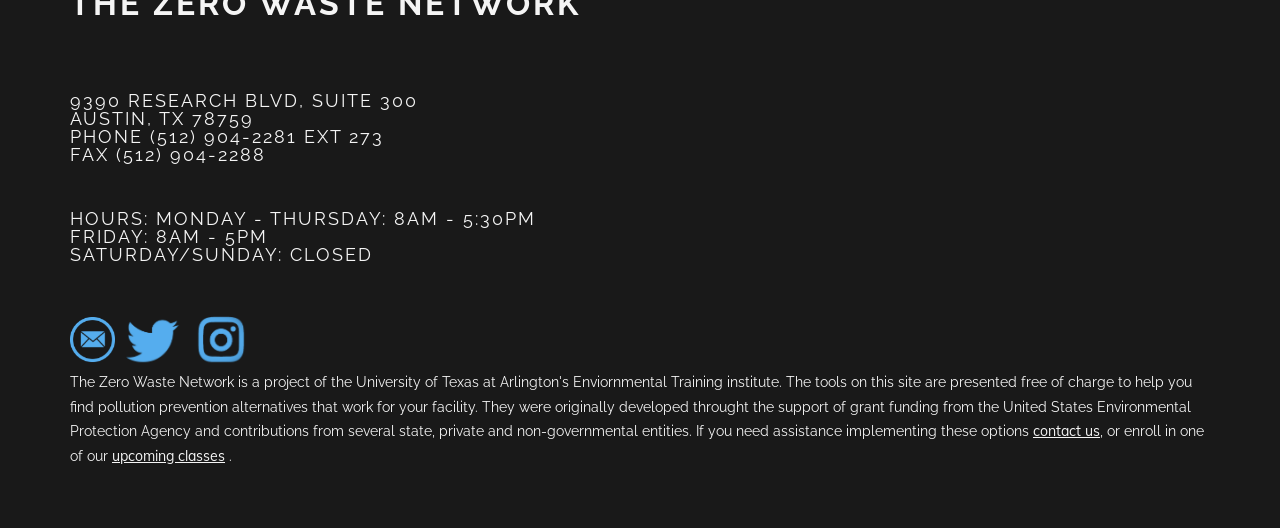Bounding box coordinates should be in the format (top-left x, top-left y, bottom-right x, bottom-right y) and all values should be floating point numbers between 0 and 1. Determine the bounding box coordinate for the UI element described as: upcoming classes

[0.088, 0.846, 0.176, 0.88]